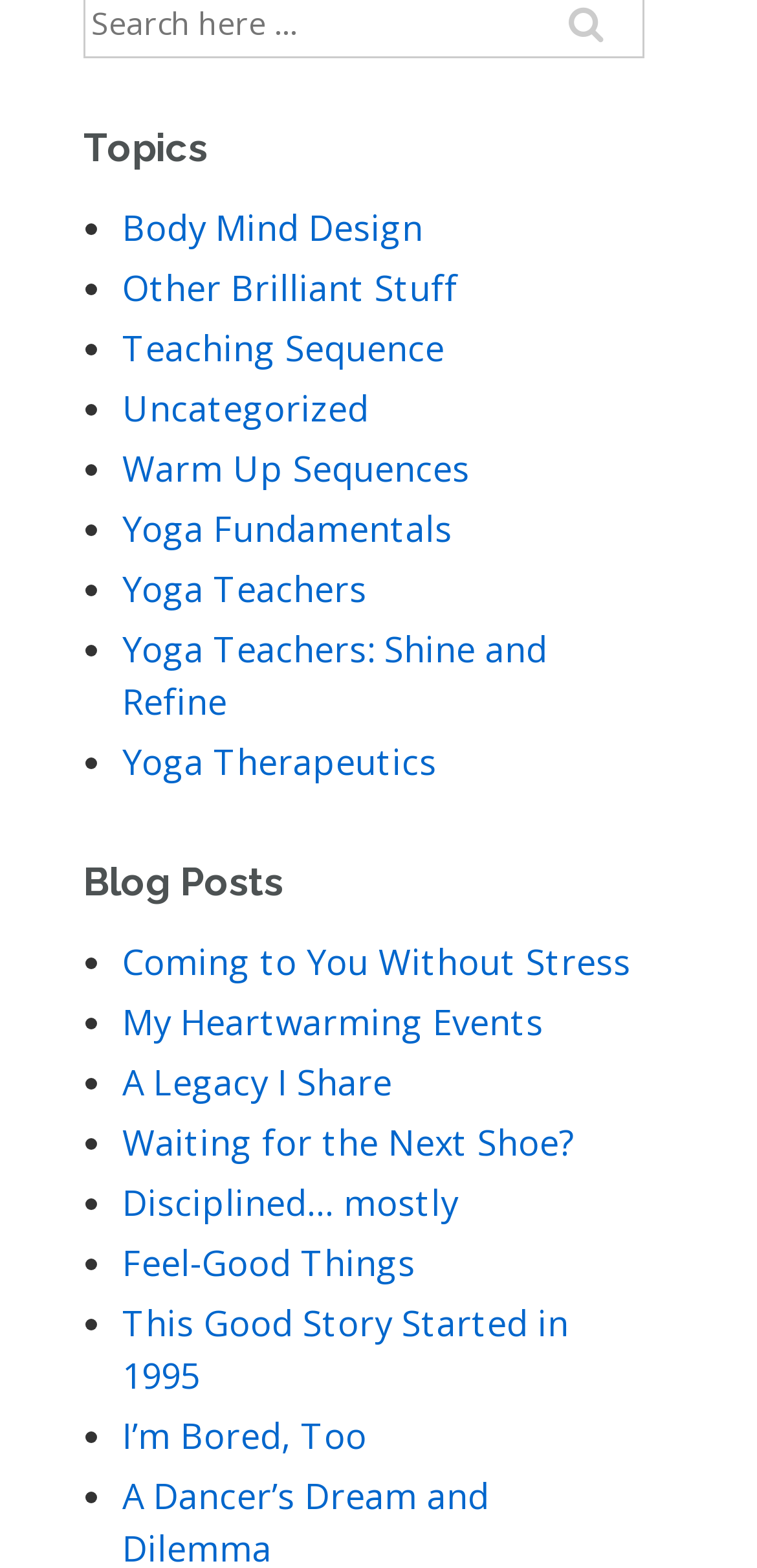Determine the bounding box coordinates for the area that should be clicked to carry out the following instruction: "Click on Body Mind Design".

[0.162, 0.129, 0.559, 0.159]